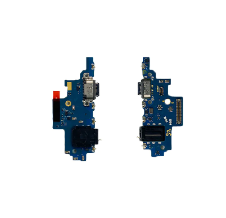Answer the question in one word or a short phrase:
What is the color of the circuit board?

blue